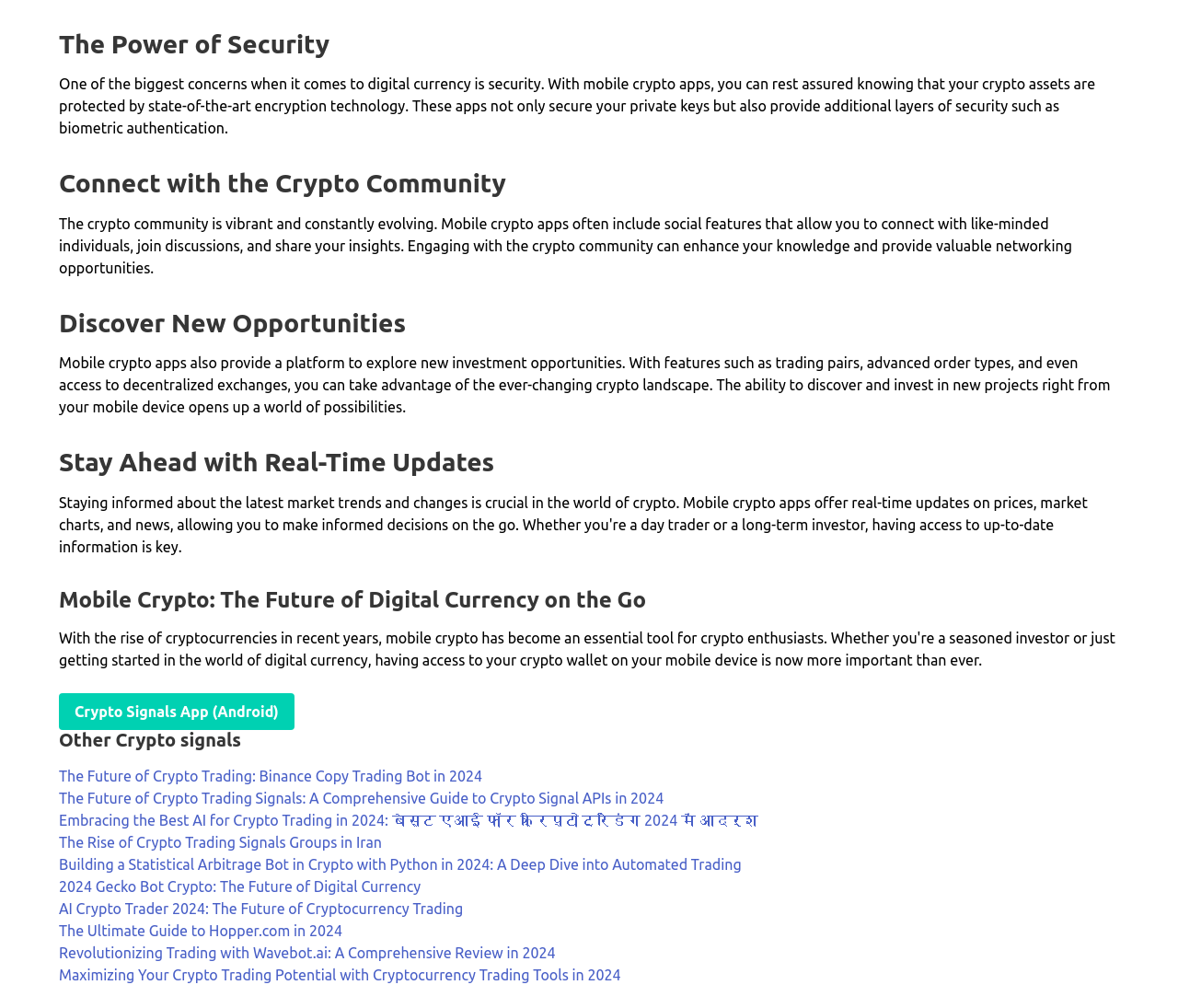Indicate the bounding box coordinates of the element that must be clicked to execute the instruction: "Read 'The Future of Crypto Trading: Binance Copy Trading Bot in 2024'". The coordinates should be given as four float numbers between 0 and 1, i.e., [left, top, right, bottom].

[0.05, 0.762, 0.409, 0.778]